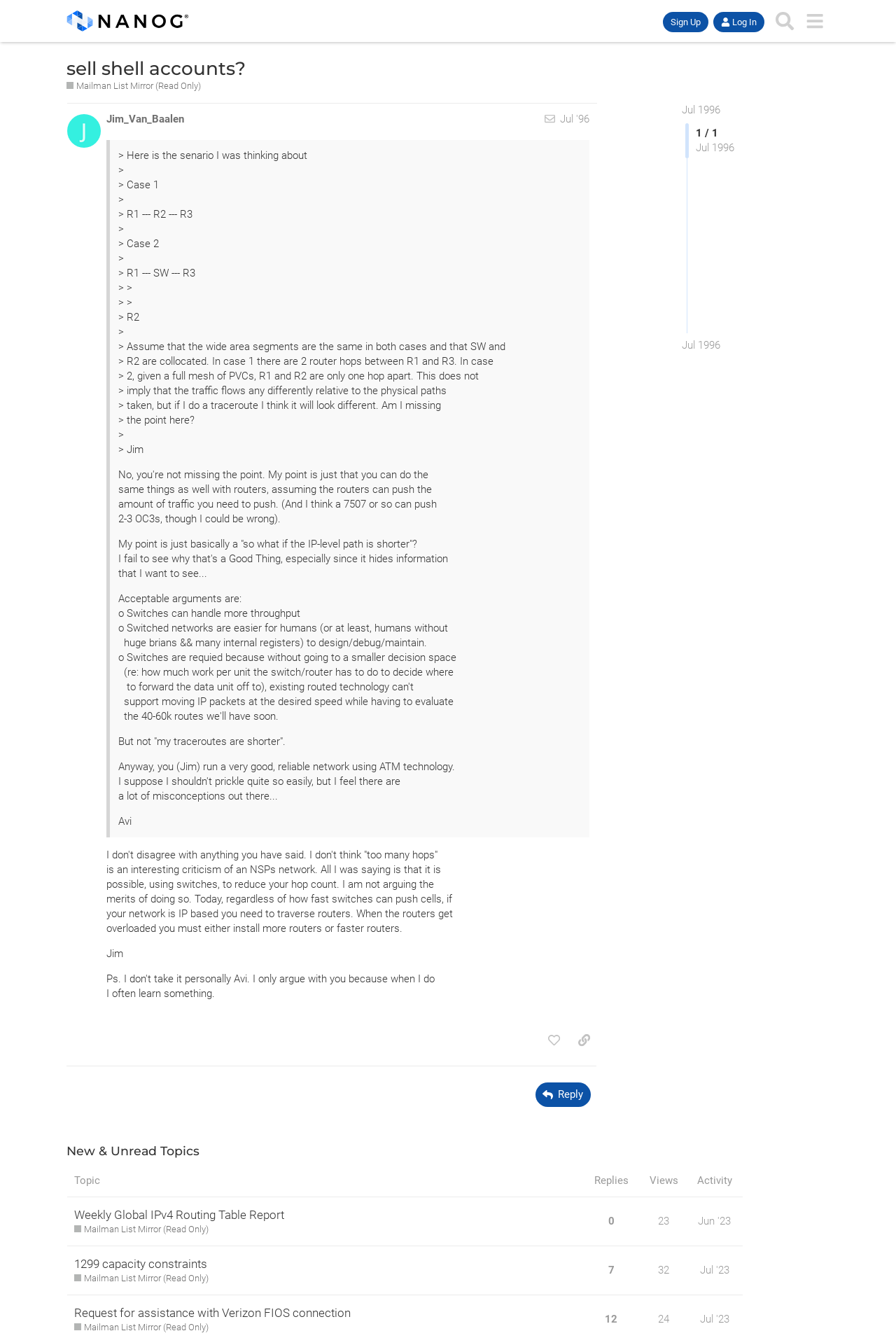Give a detailed overview of the webpage's appearance and contents.

This webpage appears to be a forum or discussion board, specifically a read-only mirror of the NANOG Mailing list. At the top, there is a header section with a link to "NANOG" accompanied by an image, as well as buttons for "Sign Up", "Log In", "Search", and a menu. Below this, there is a heading that reads "sell shell accounts?" followed by a link to "Mailman List Mirror (Read Only)" and a brief description of the category.

The main content of the page is a post by "Jim_Van_Baalen" dated "Jul '96". The post is a lengthy block of text that discusses a scenario involving routers and switches, with the author asking for clarification on certain points. The text is divided into paragraphs and includes some quoted text.

To the right of the post, there is a section with links to "Jul 1996" and a pagination indicator showing "1 / 1". Below the post, there are buttons to "Reply" and "Copy a link to this post to clipboard".

Further down the page, there is a section labeled "New & Unread Topics" with a table containing columns for "Topic", "Replies", "Views", and "Activity". The table has one row with a topic titled "Weekly Global IPv4 Routing Table Report" and links to "Mailman List Mirror (Read Only)".